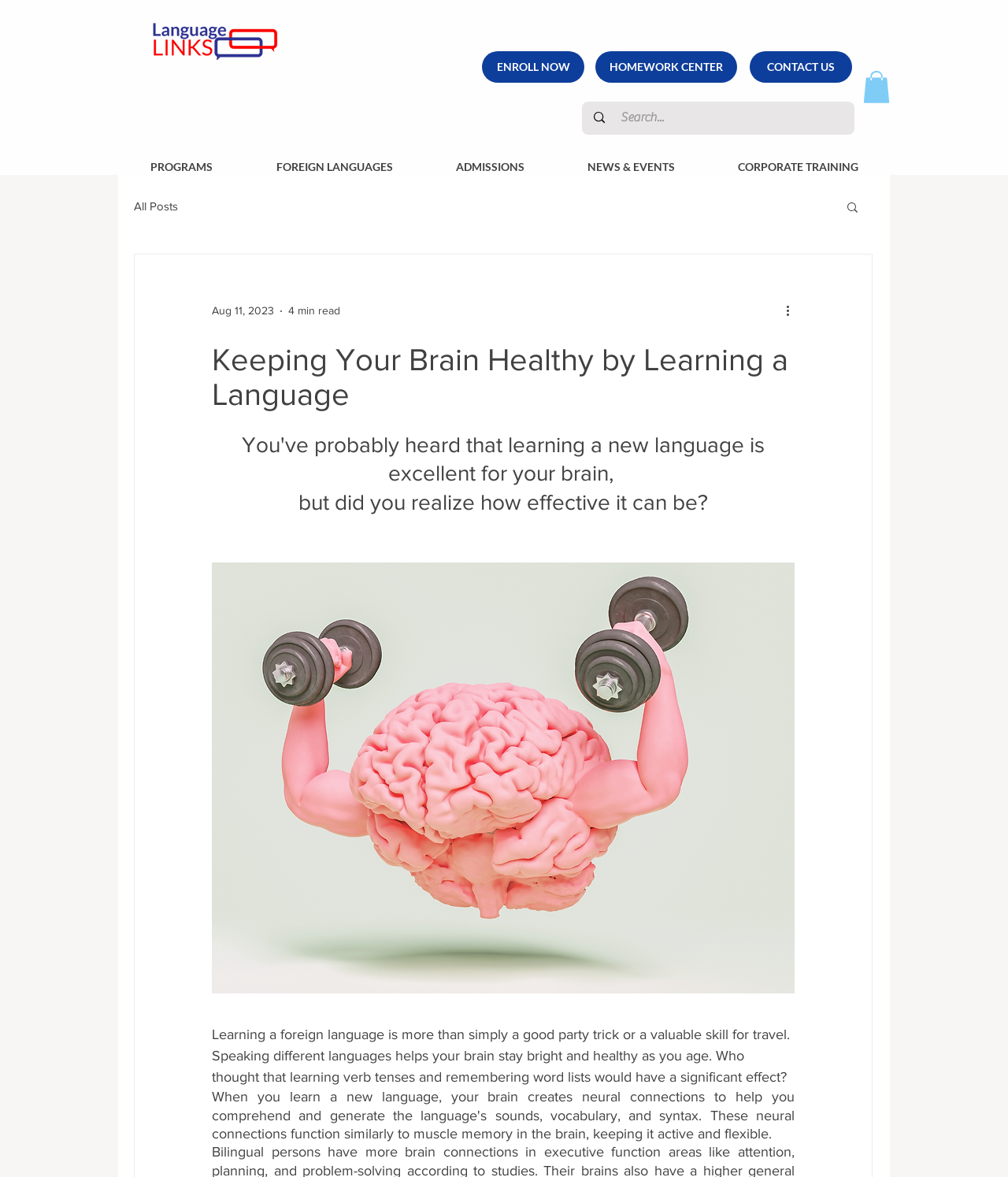What is the purpose of the search box?
Give a single word or phrase answer based on the content of the image.

To search the website